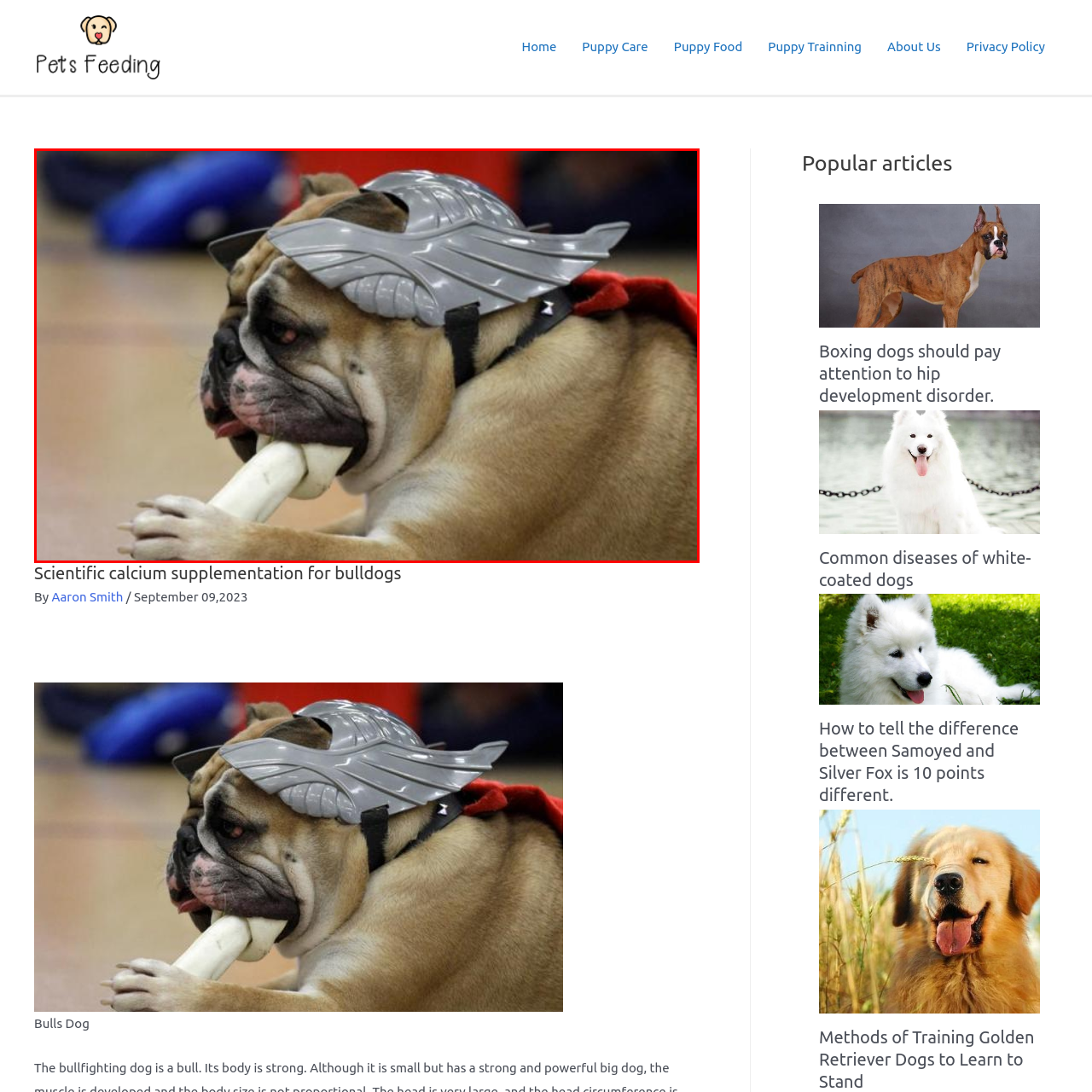Direct your gaze to the image circumscribed by the red boundary and deliver a thorough answer to the following question, drawing from the image's details: 
What is the bulldog focused on?

The bulldog is focused on chewing a large bone, showcasing both his playful spirit and determination, suggesting that the dog is enjoying his leisure time.